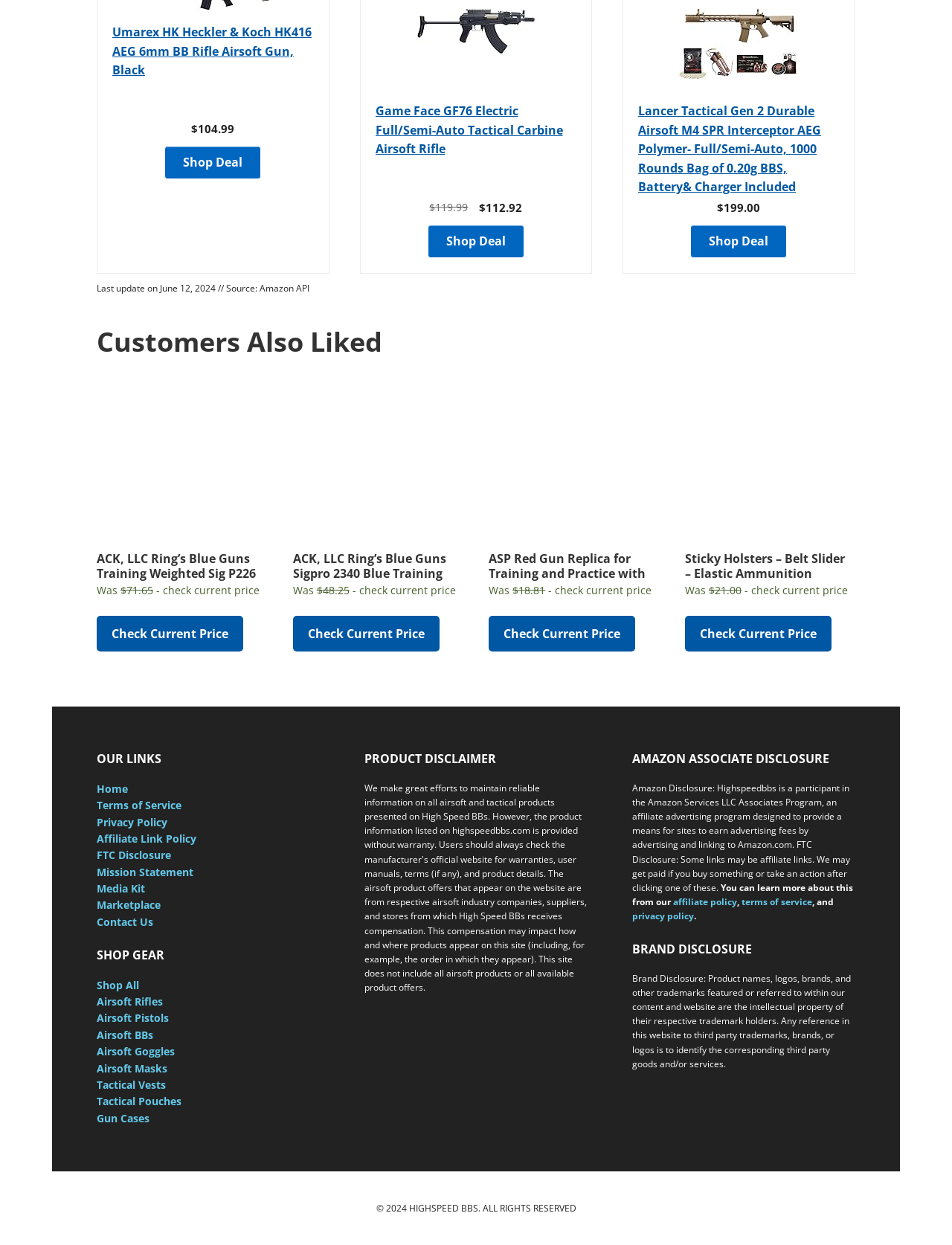Kindly determine the bounding box coordinates for the clickable area to achieve the given instruction: "Go to the Home page".

[0.102, 0.628, 0.135, 0.639]